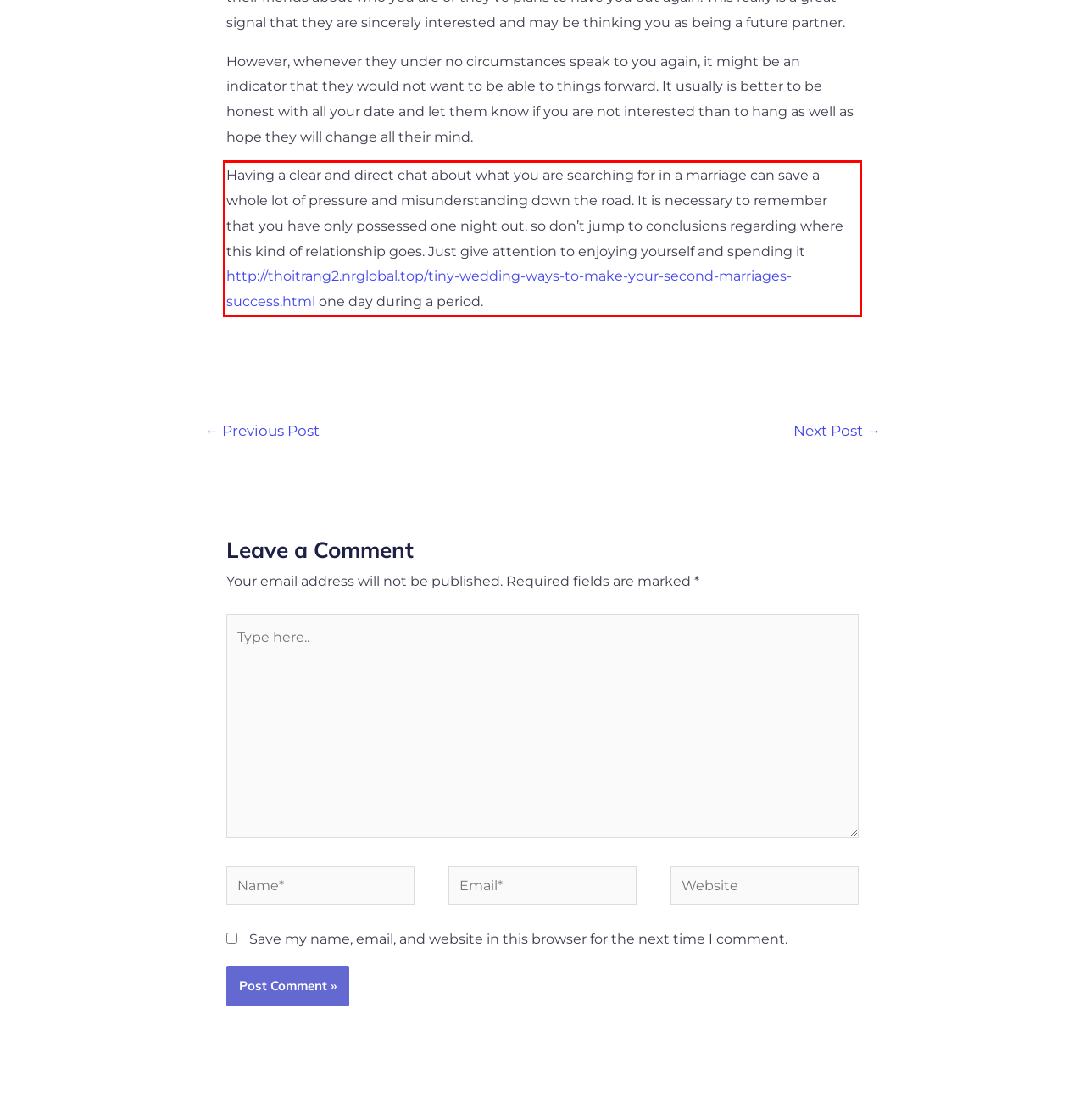Observe the screenshot of the webpage that includes a red rectangle bounding box. Conduct OCR on the content inside this red bounding box and generate the text.

Having a clear and direct chat about what you are searching for in a marriage can save a whole lot of pressure and misunderstanding down the road. It is necessary to remember that you have only possessed one night out, so don’t jump to conclusions regarding where this kind of relationship goes. Just give attention to enjoying yourself and spending it http://thoitrang2.nrglobal.top/tiny-wedding-ways-to-make-your-second-marriages-success.html one day during a period.